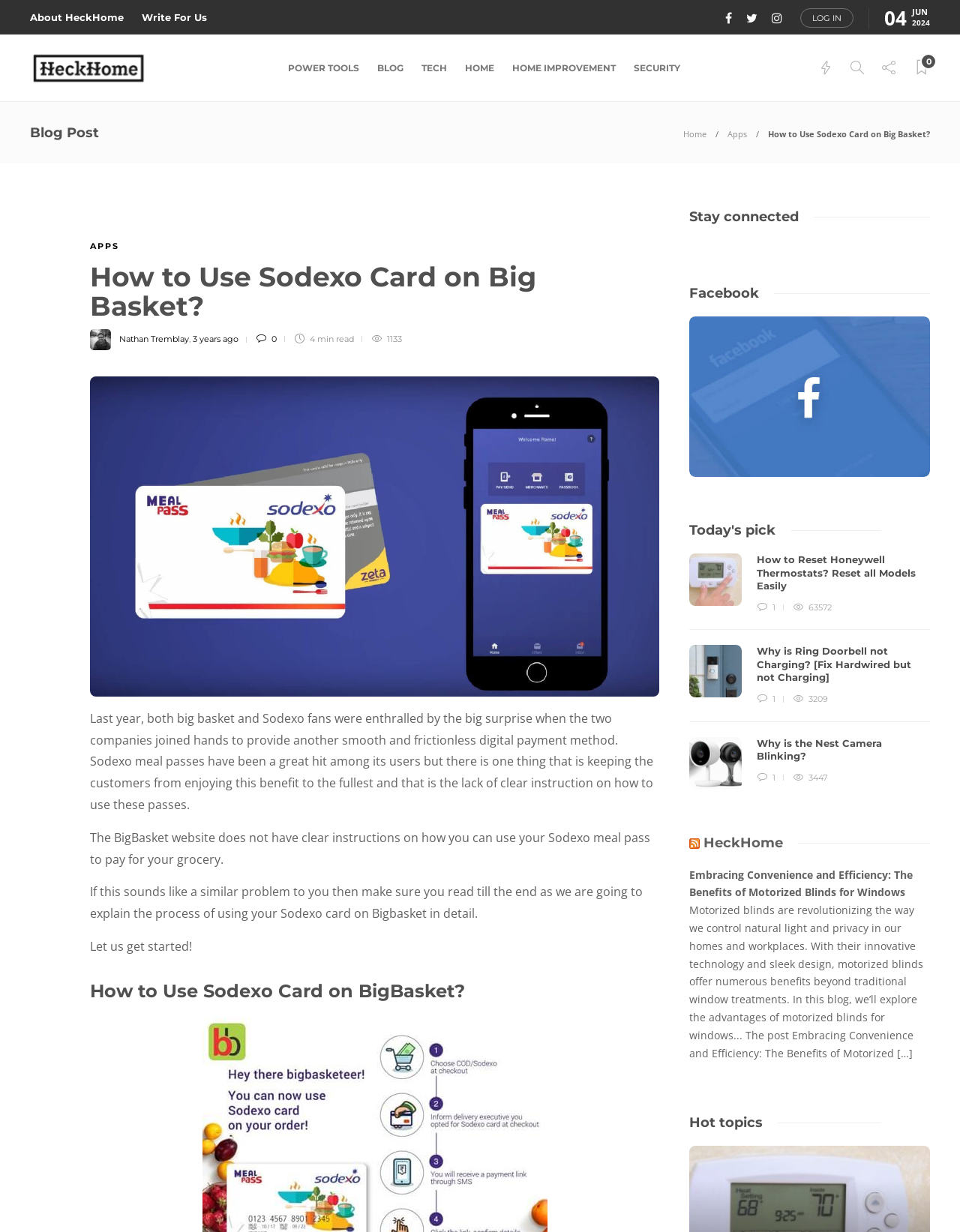What is the name of the blog?
Using the image as a reference, deliver a detailed and thorough answer to the question.

The name of the blog can be inferred from the top-left corner of the webpage, where it is written 'HeckHome' in a prominent font.